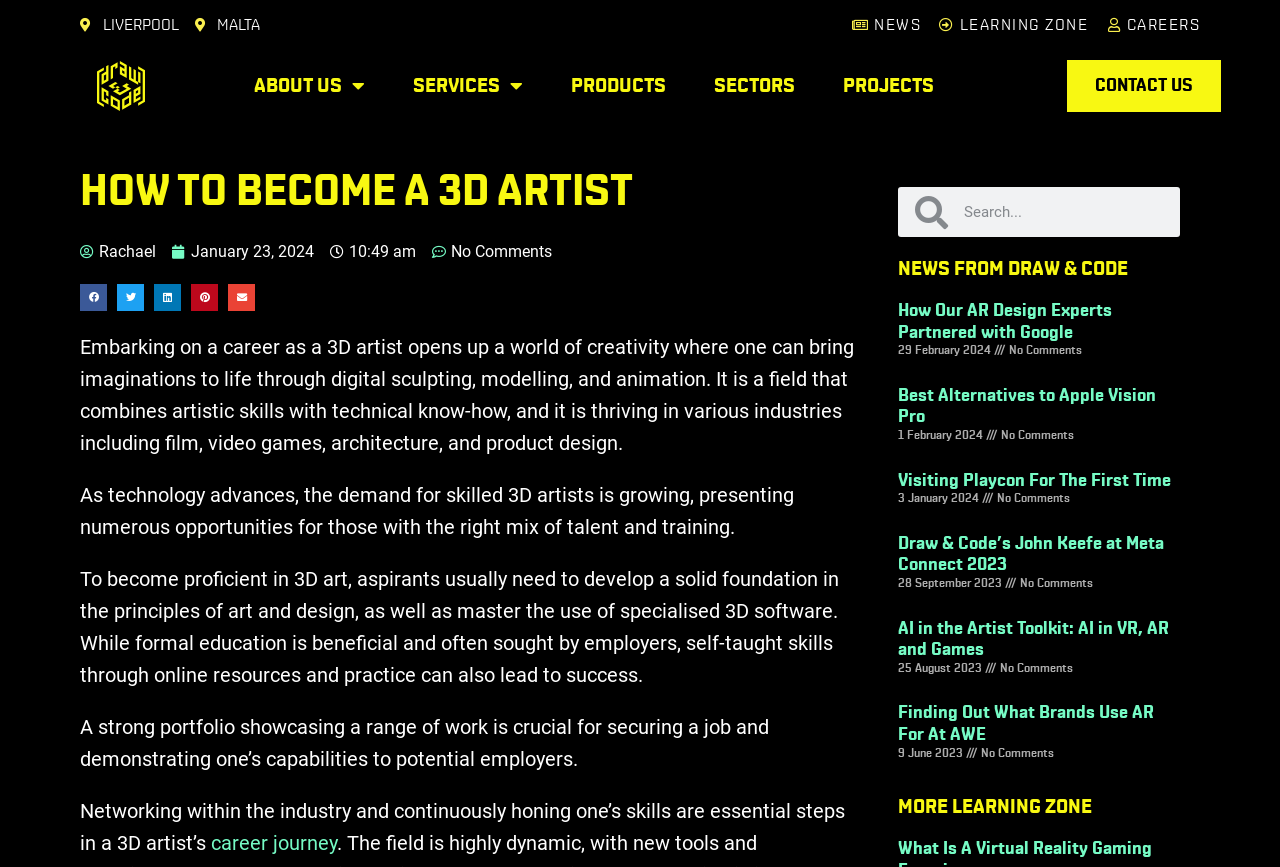Please find the bounding box coordinates of the clickable region needed to complete the following instruction: "Click on the 'CONTACT US' link". The bounding box coordinates must consist of four float numbers between 0 and 1, i.e., [left, top, right, bottom].

[0.834, 0.069, 0.954, 0.129]